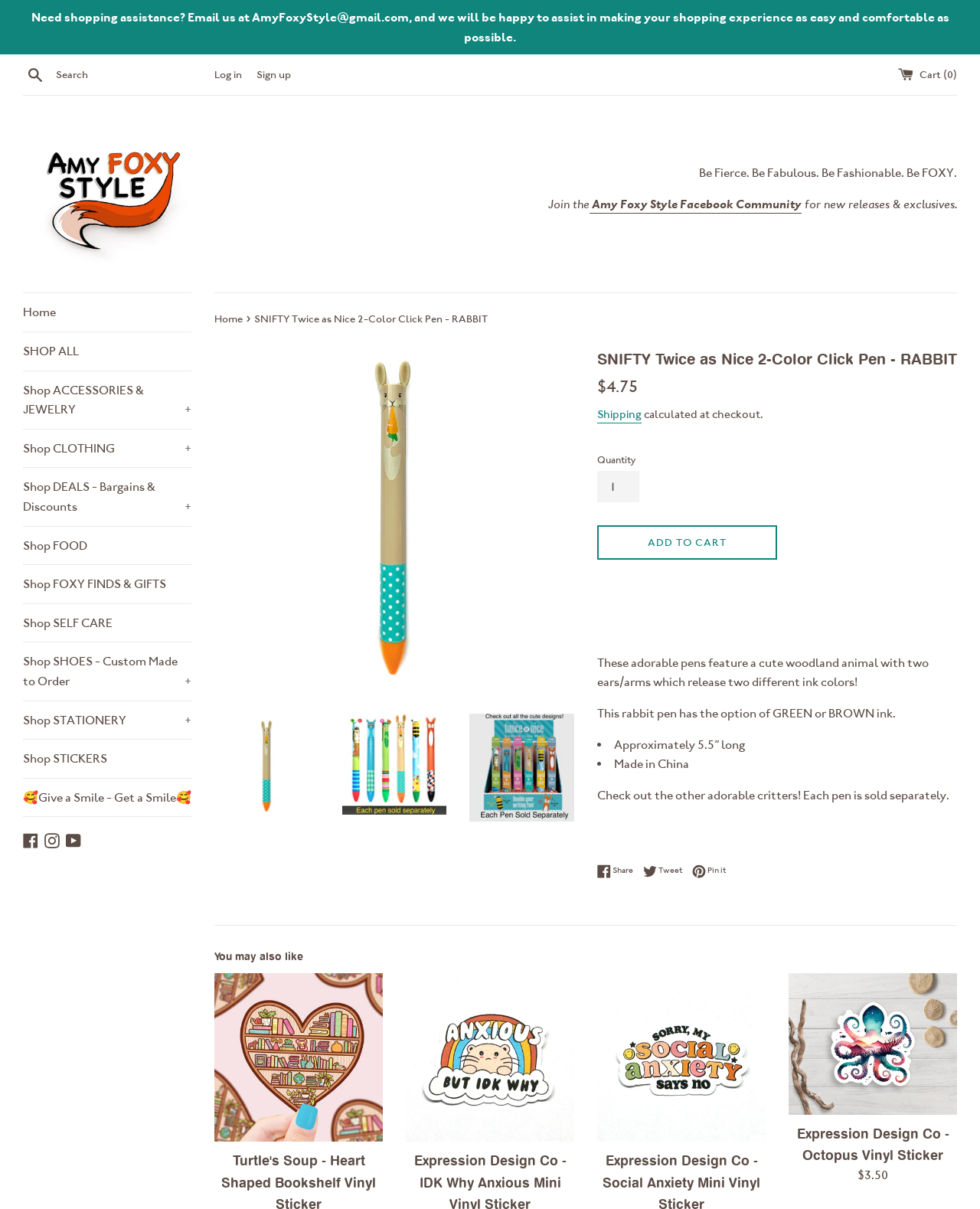Based on the image, please elaborate on the answer to the following question:
What is the purpose of the 'ADD TO CART' button?

The 'ADD TO CART' button is a call-to-action button that allows users to add the SNIFTY Twice as Nice 2-Color Click Pen - RABBIT to their shopping cart, indicating their intention to purchase the product.